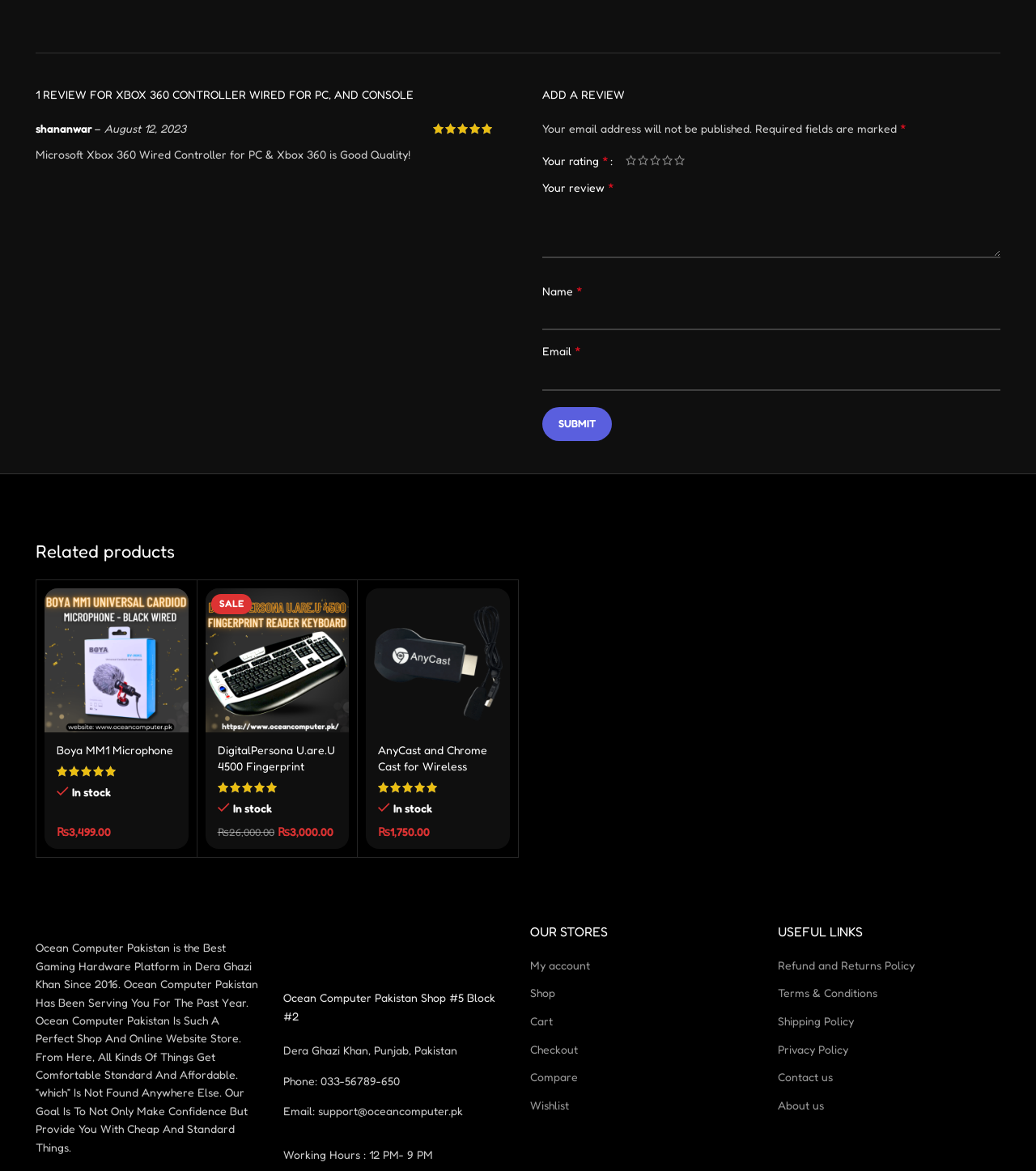Provide the bounding box coordinates for the UI element that is described by this text: "WEB IT SOLUTION". The coordinates should be in the form of four float numbers between 0 and 1: [left, top, right, bottom].

[0.234, 0.819, 0.309, 0.828]